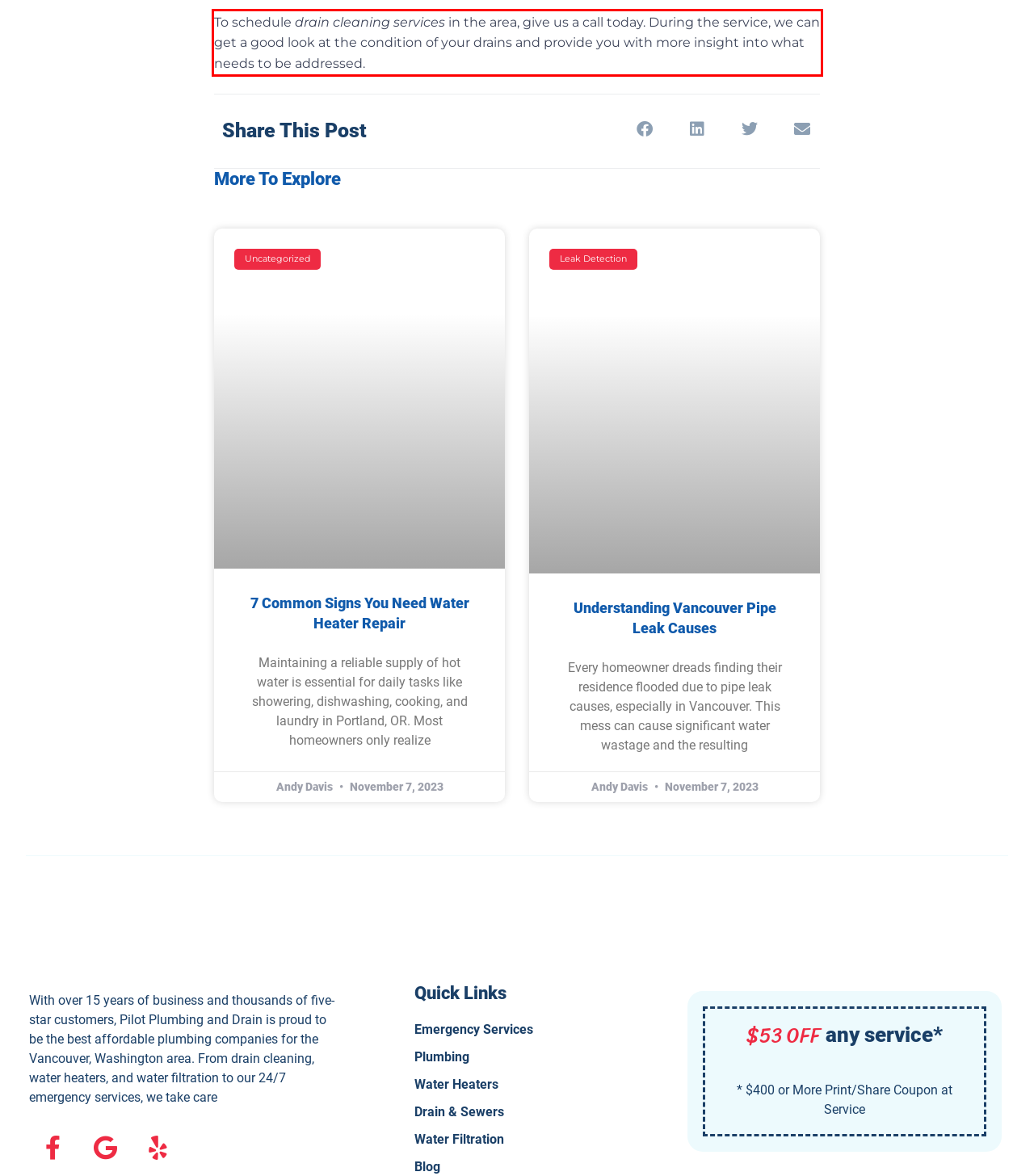There is a UI element on the webpage screenshot marked by a red bounding box. Extract and generate the text content from within this red box.

To schedule drain cleaning services in the area, give us a call today. During the service, we can get a good look at the condition of your drains and provide you with more insight into what needs to be addressed.